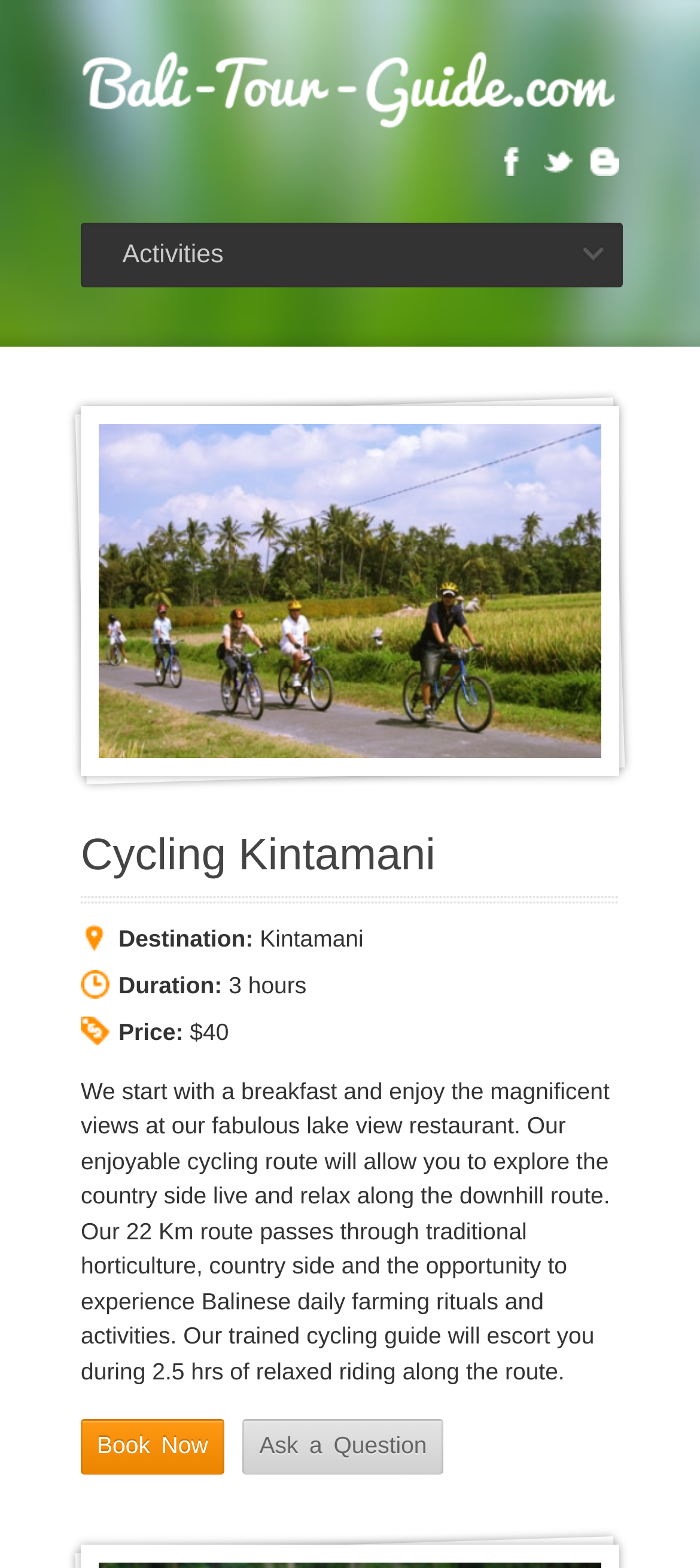Please provide the bounding box coordinates for the element that needs to be clicked to perform the following instruction: "Ask a question about the Cycling Kintamani tour". The coordinates should be given as four float numbers between 0 and 1, i.e., [left, top, right, bottom].

[0.347, 0.905, 0.633, 0.94]